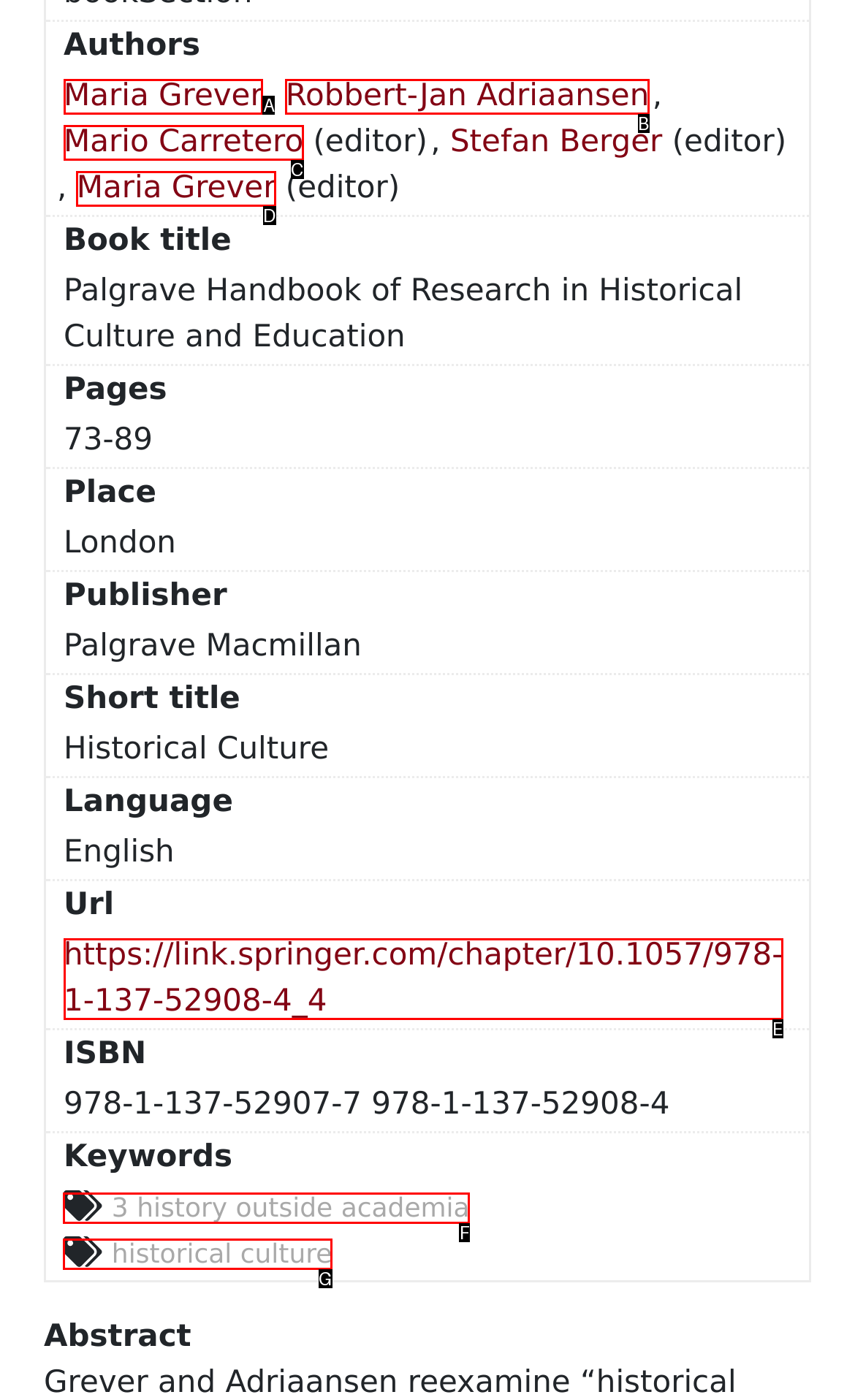Tell me which one HTML element best matches the description: Maria Grever Answer with the option's letter from the given choices directly.

A